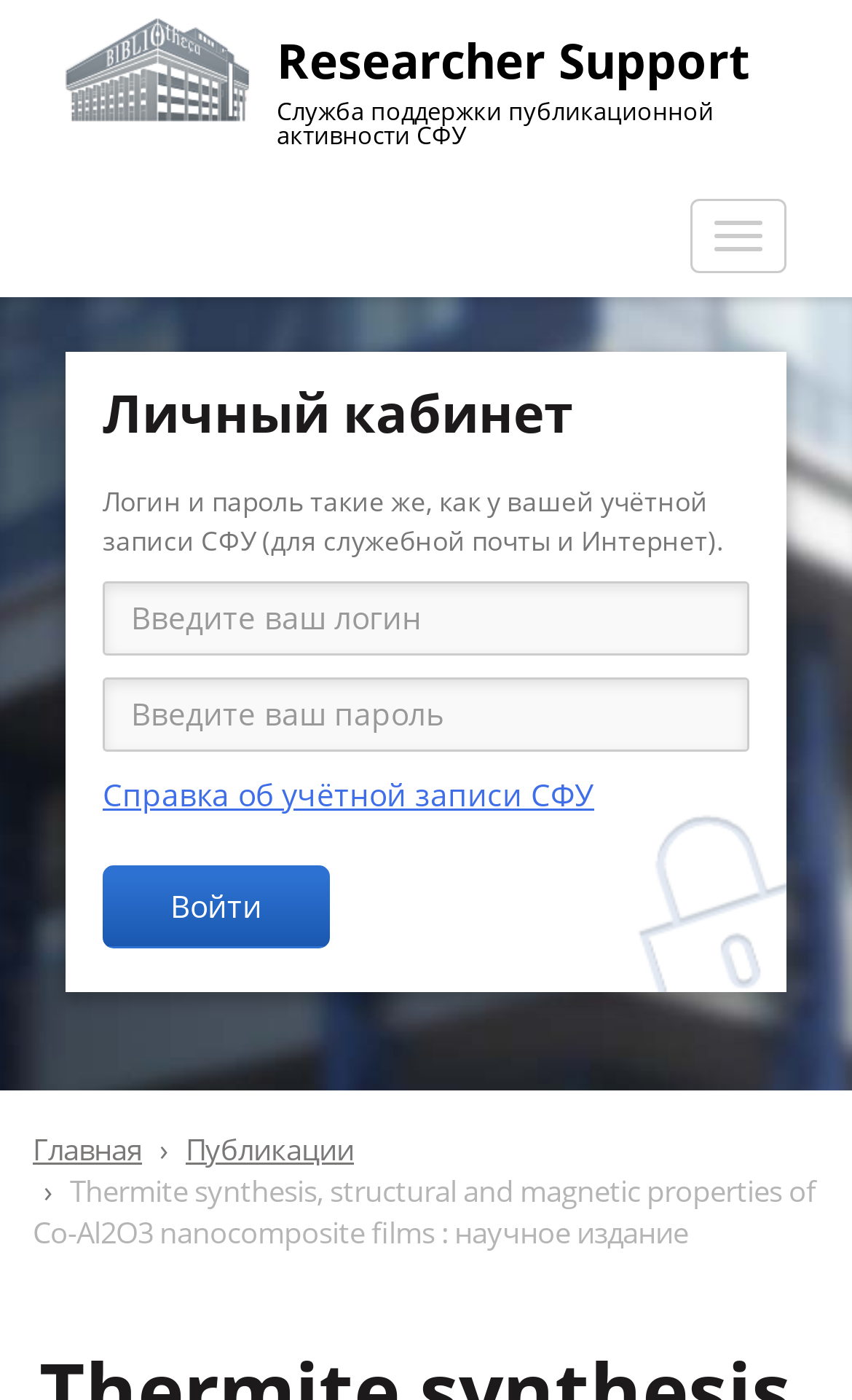Locate the bounding box coordinates of the area where you should click to accomplish the instruction: "Toggle navigation".

[0.81, 0.141, 0.923, 0.194]